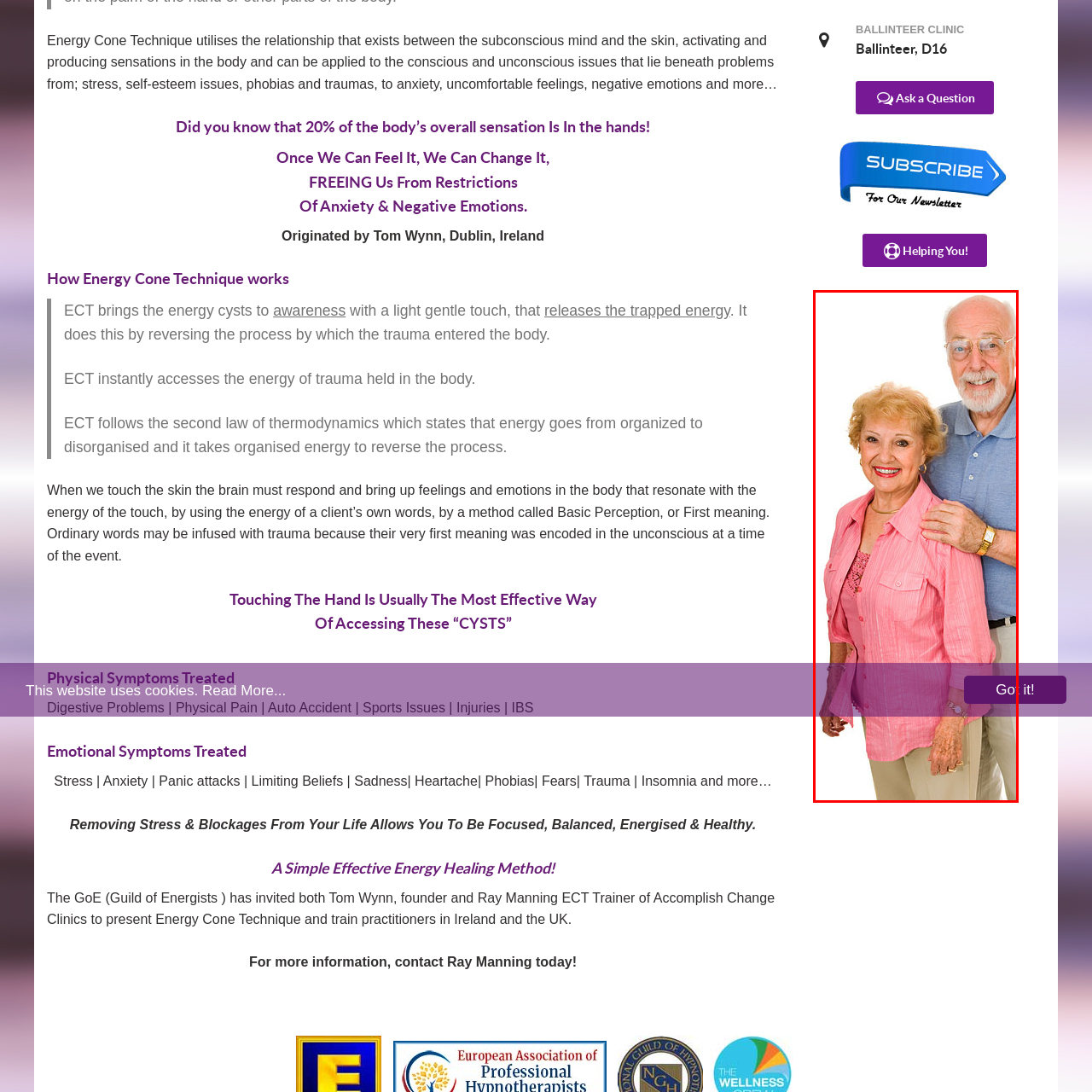Craft a comprehensive description of the image located inside the red boundary.

The image features a close-up of an elderly couple posing together with warm smiles. The woman, dressed in a light pink blouse, stands slightly in front of the man, who is wearing a blue collared shirt. The man has a hand gently placed on the woman’s shoulder, conveying a sense of affection and companionship. Their expressions radiate joy and love, suggesting a strong bond between them. The background is light, enhancing the cheerful atmosphere of the scene. A purple banner at the bottom displays the message "Got it!", likely indicating user agreement or acknowledgment on a website.